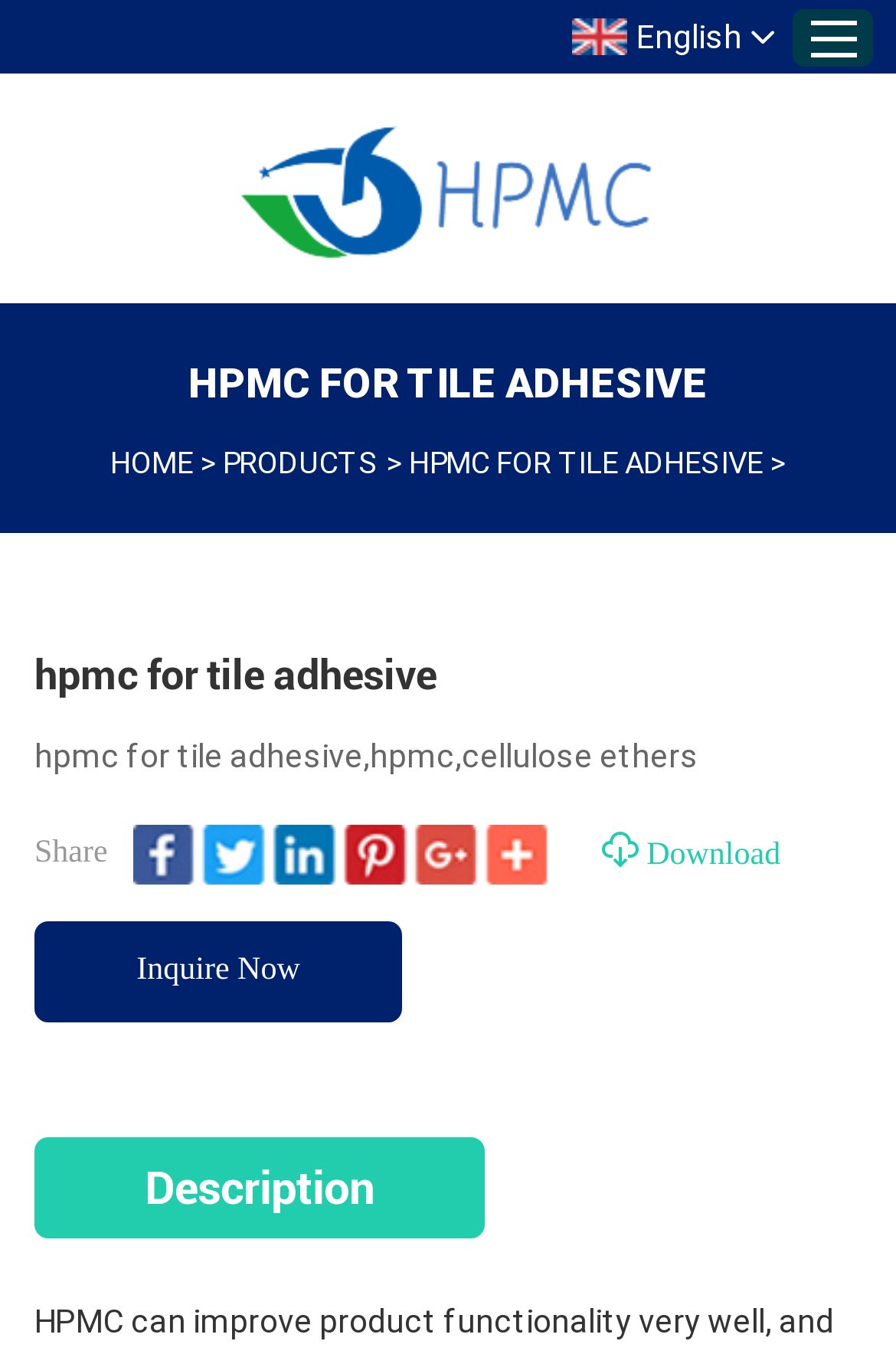Find and extract the text of the primary heading on the webpage.

hpmc for tile adhesive